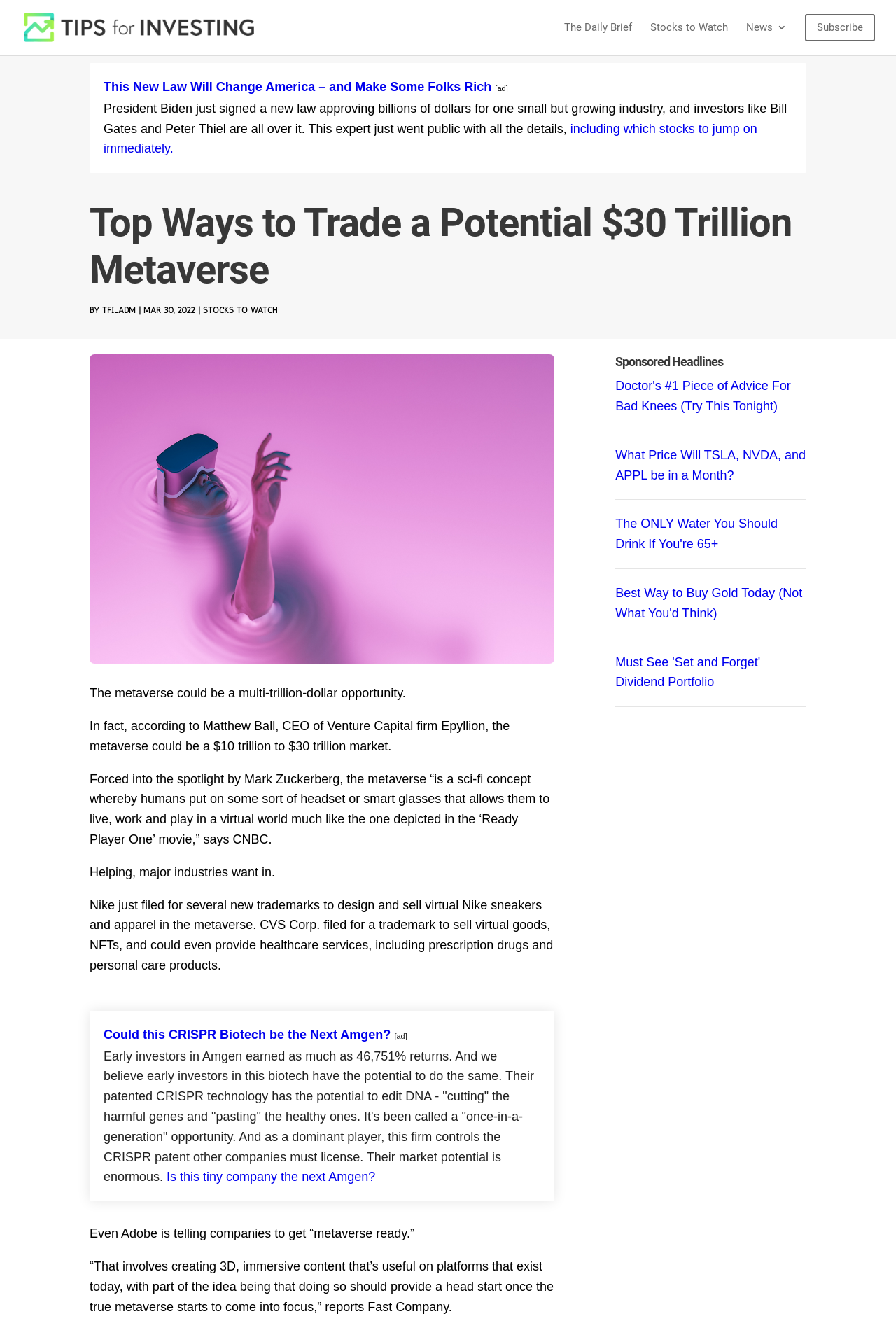What is the topic of the sponsored headline section?
Utilize the information in the image to give a detailed answer to the question.

The sponsored headline section of the webpage contains links to various articles and topics, including financial topics such as stock prices and dividend portfolios, as well as health topics such as advice for bad knees and the best way to buy gold. The section appears to be a collection of sponsored content.